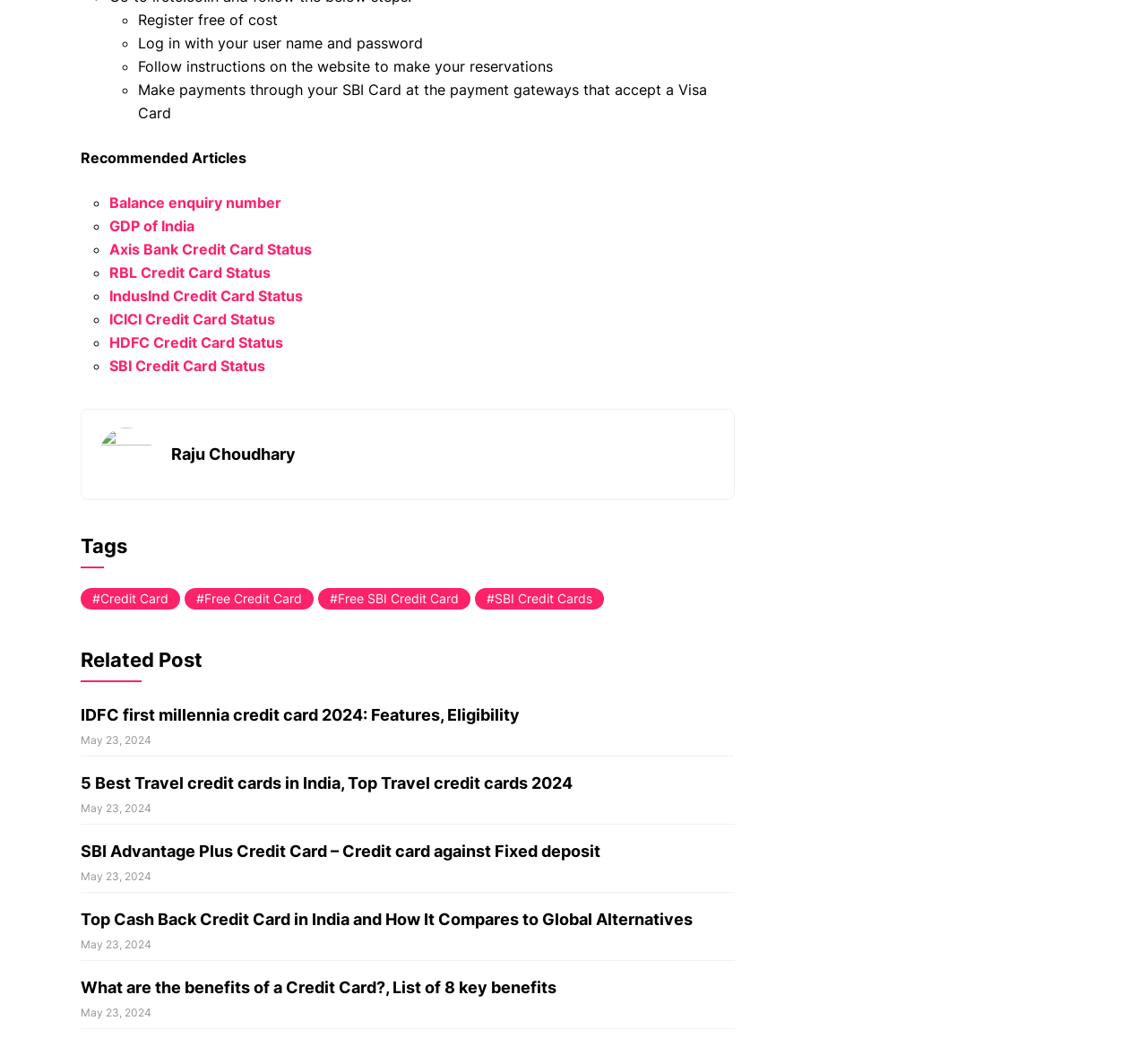Identify the bounding box coordinates of the element that should be clicked to fulfill this task: "Click on 'SBI Advantage Plus Credit Card – Credit card against Fixed deposit'". The coordinates should be provided as four float numbers between 0 and 1, i.e., [left, top, right, bottom].

[0.07, 0.874, 0.523, 0.892]